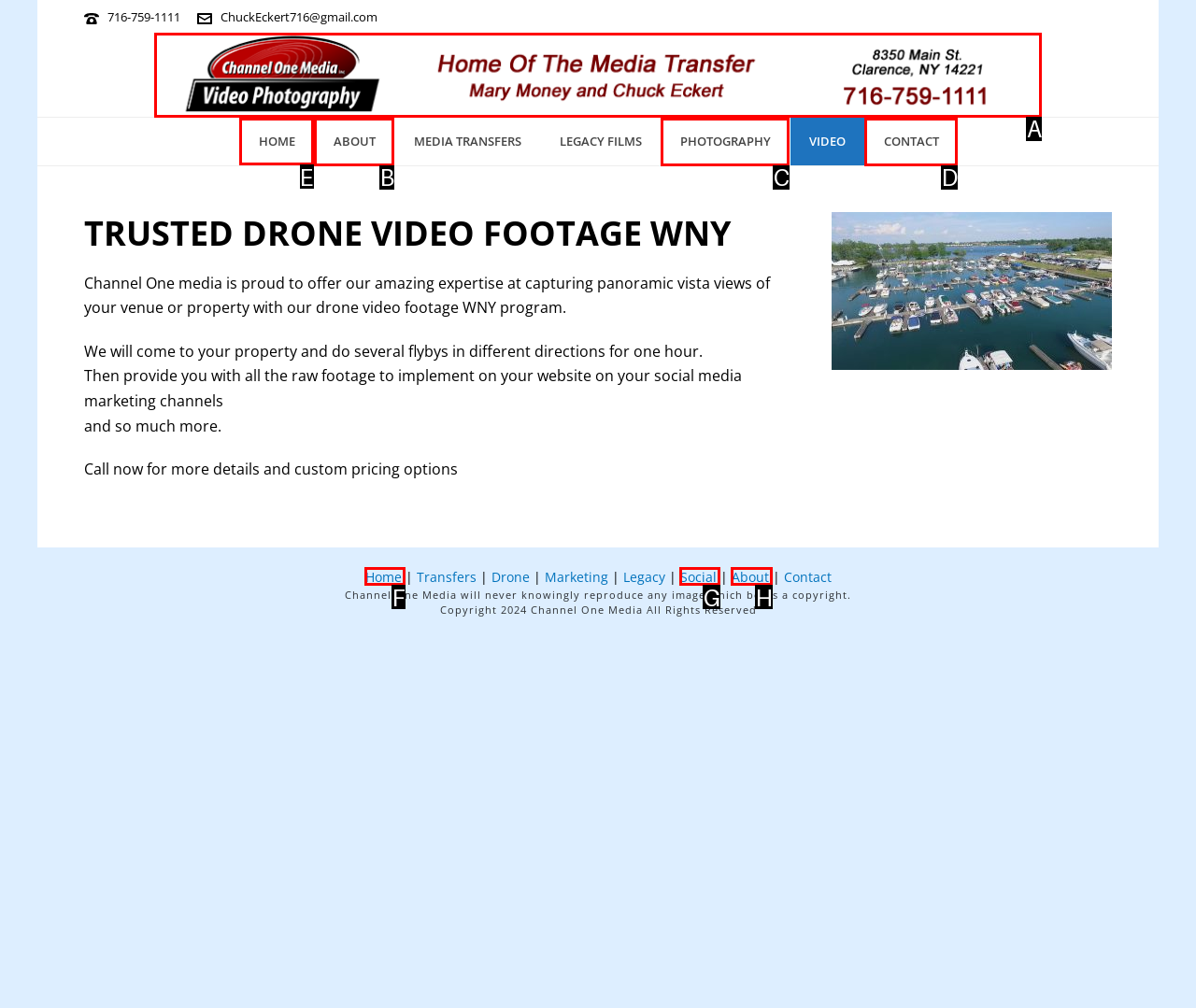Find the option you need to click to complete the following instruction: Navigate to the home page
Answer with the corresponding letter from the choices given directly.

E